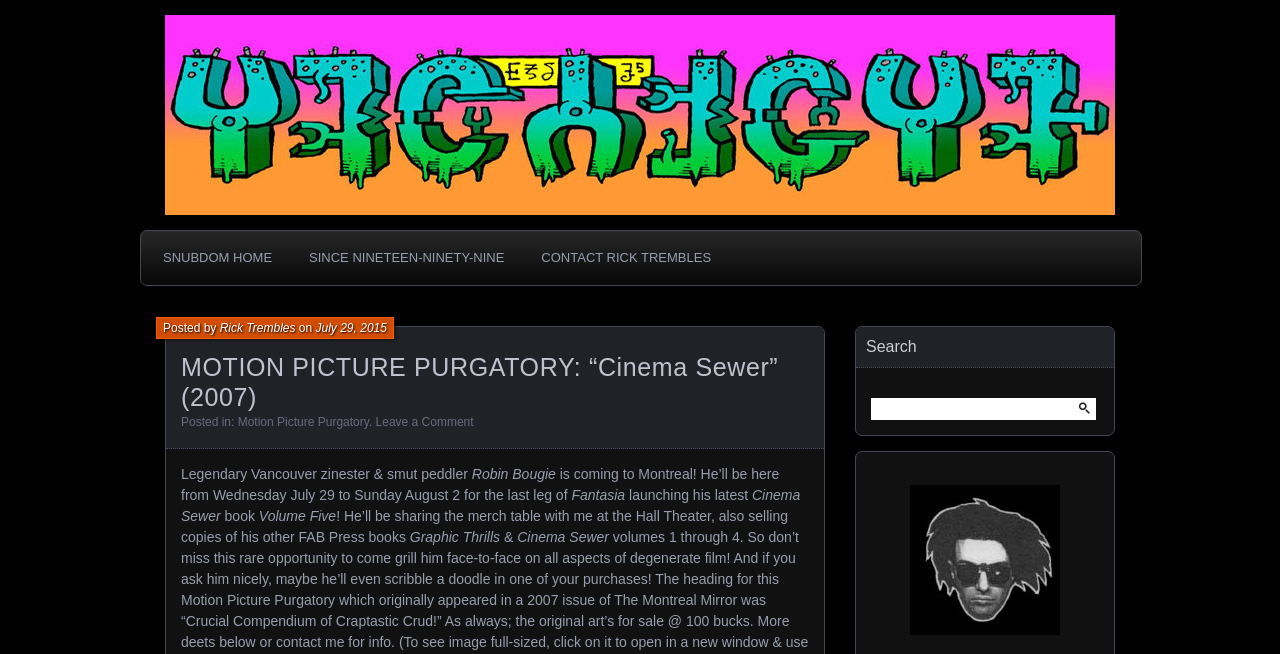Give the bounding box coordinates for the element described as: "SNUBDOM".

[0.141, 0.054, 0.3, 0.125]